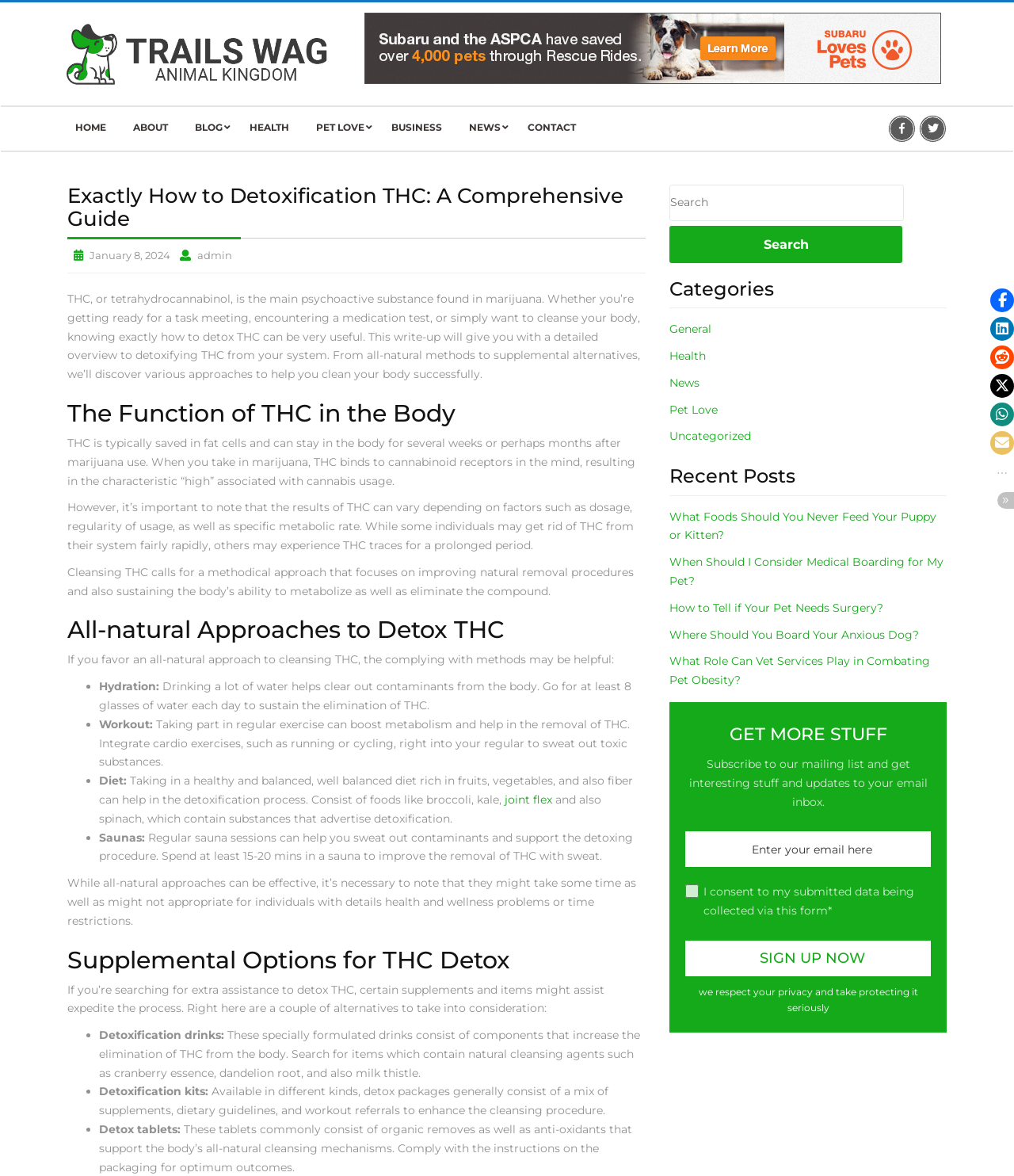Locate the bounding box coordinates of the region to be clicked to comply with the following instruction: "Subscribe to the mailing list". The coordinates must be four float numbers between 0 and 1, in the form [left, top, right, bottom].

[0.676, 0.707, 0.918, 0.737]